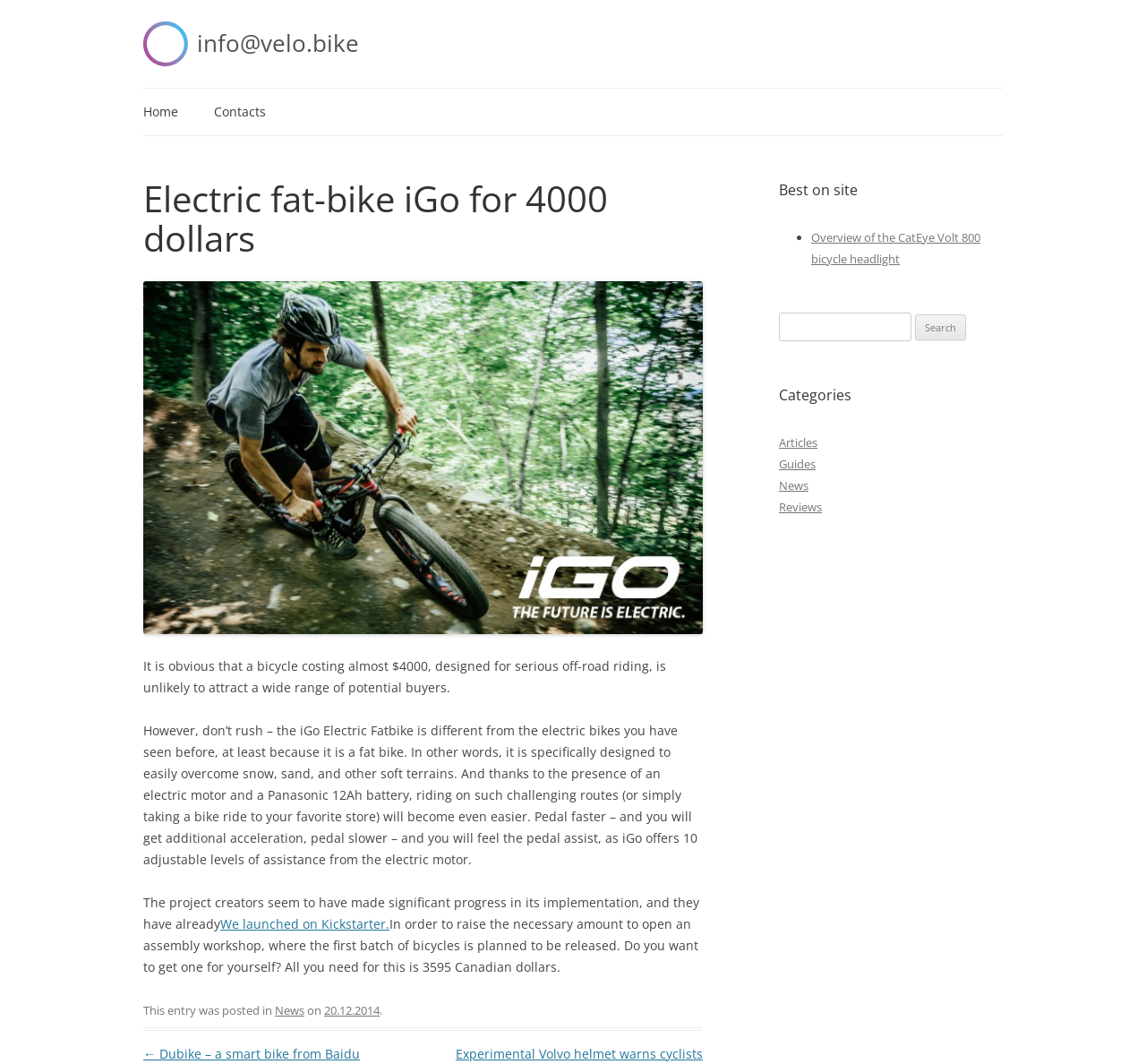What is the category of the article?
Using the image, provide a detailed and thorough answer to the question.

The category of the article is mentioned in the footer section 'This entry was posted in' and the link 'News'.